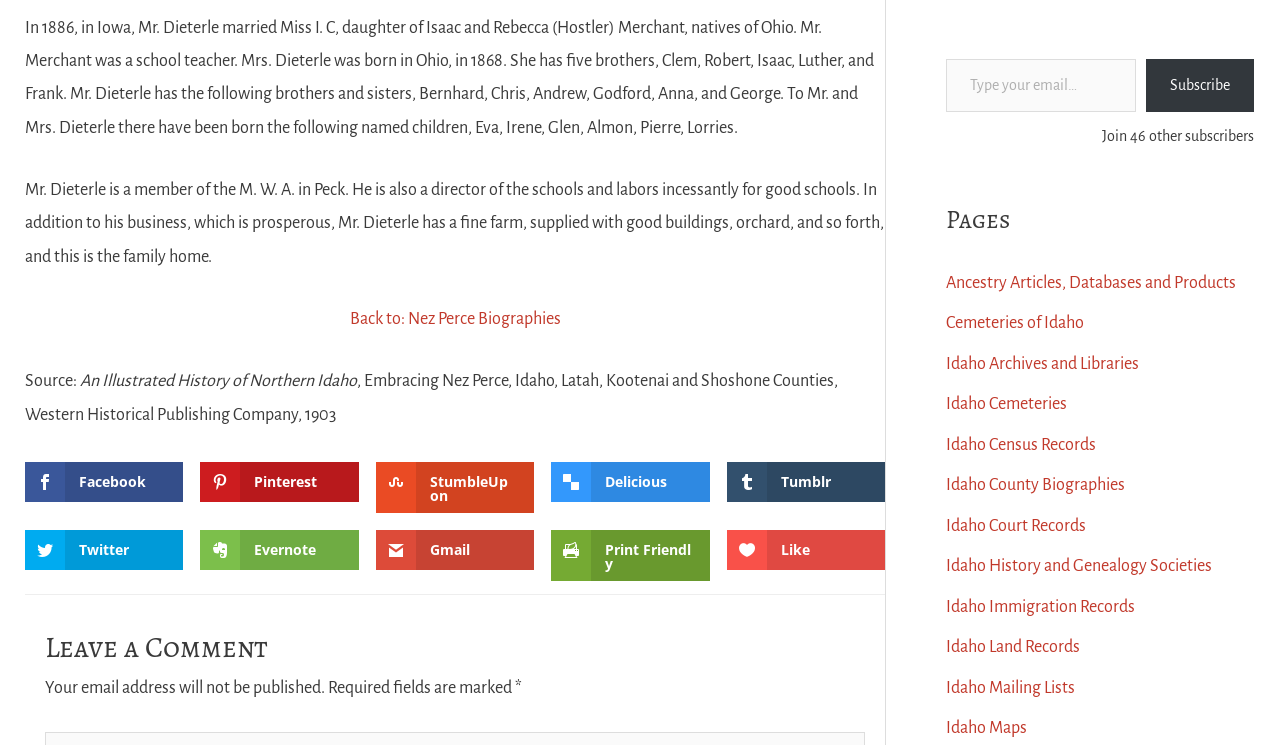Pinpoint the bounding box coordinates of the element you need to click to execute the following instruction: "Click the 'Facebook' link". The bounding box should be represented by four float numbers between 0 and 1, in the format [left, top, right, bottom].

[0.02, 0.62, 0.143, 0.674]